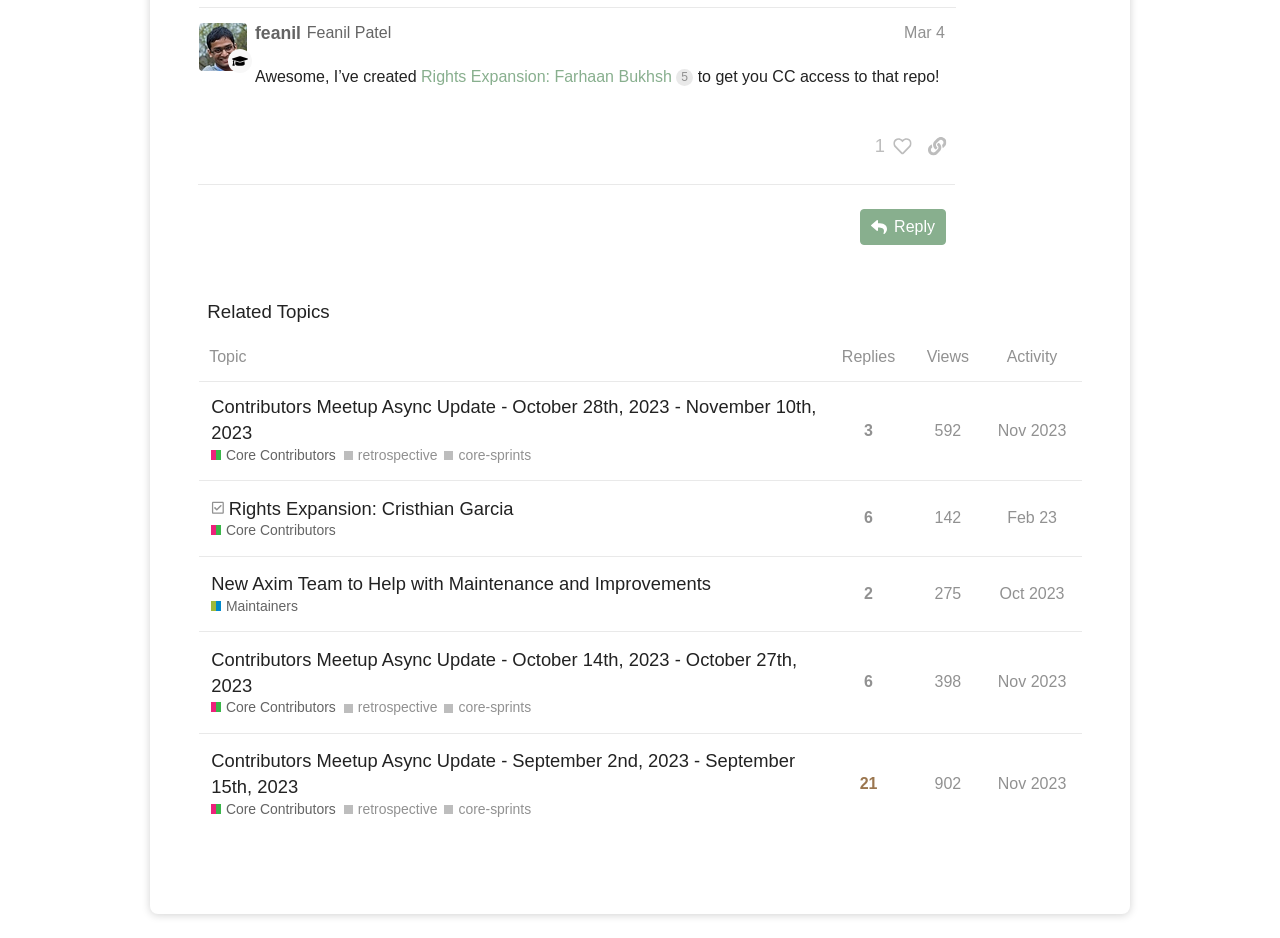How many replies does the topic 'Contributors Meetup Async Update - October 28th, 2023 - November 10th, 2023' have?
Please respond to the question with a detailed and informative answer.

The number of replies can be found in the gridcell element 'This topic has 3 replies' which is a child of the row element and is part of the table element 'Related Topics'.